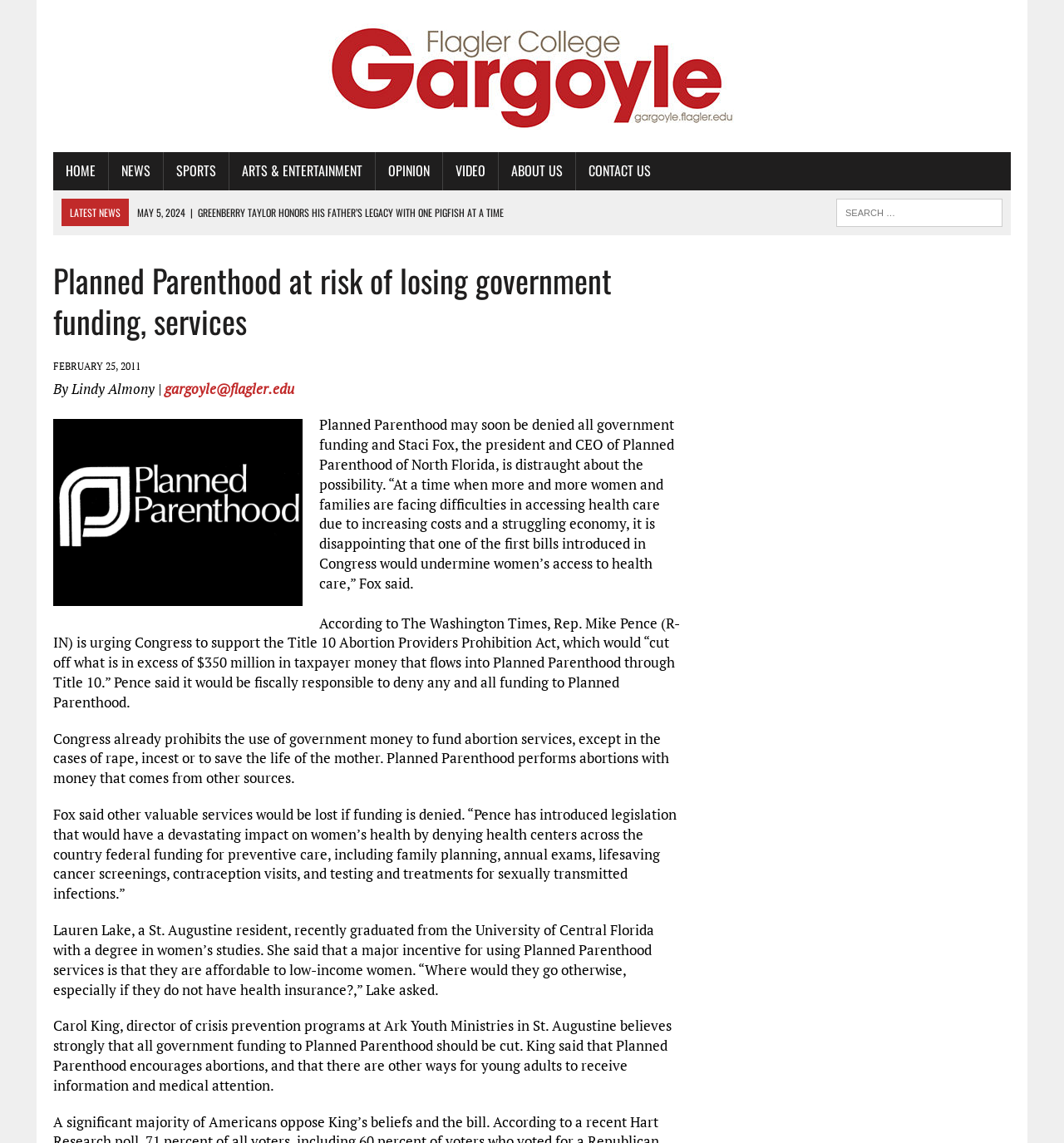Answer the question in one word or a short phrase:
How many links are in the navigation menu?

7